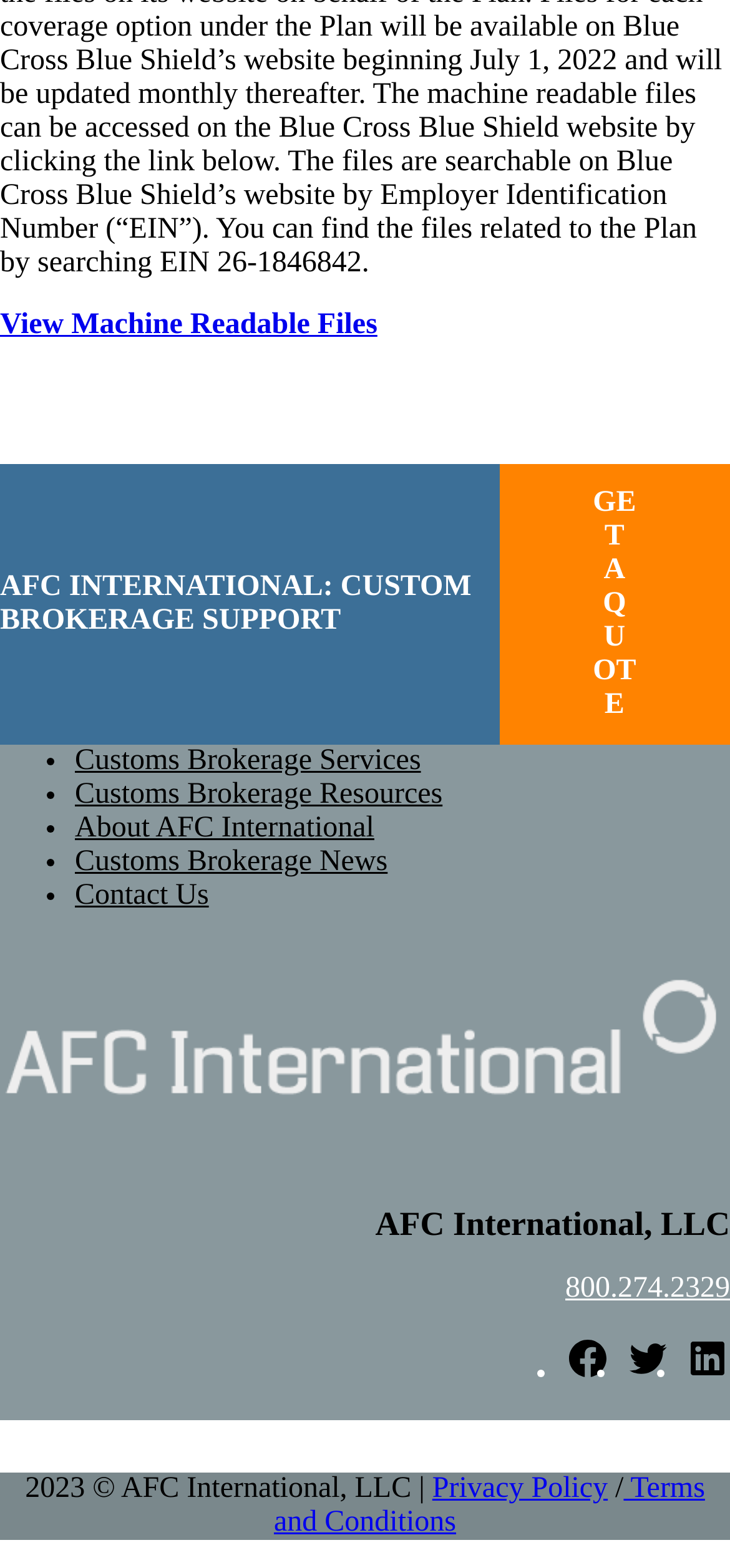What are the social media platforms available?
Provide a concise answer using a single word or phrase based on the image.

Facebook, Twitter, LinkedIn